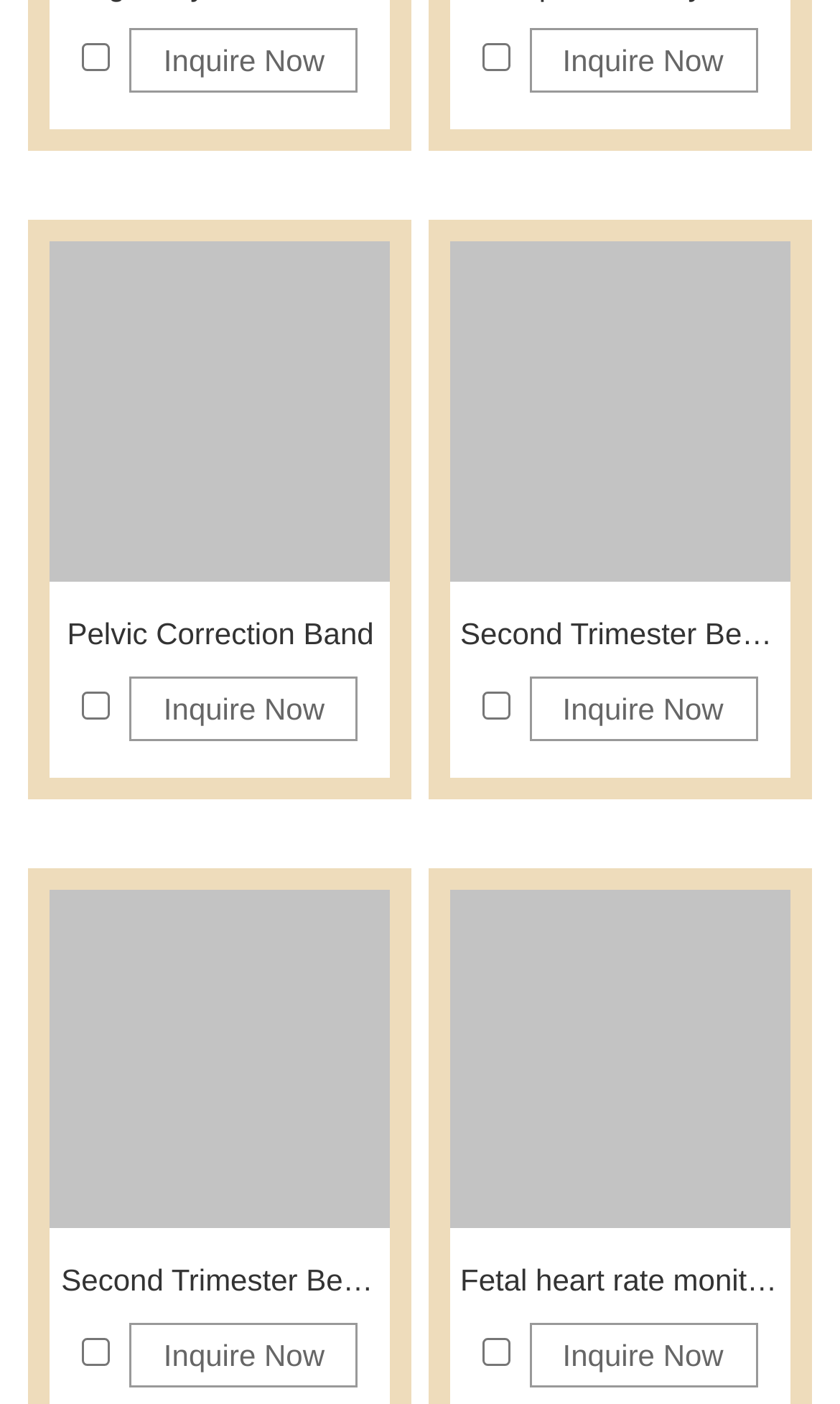Locate the bounding box coordinates of the element that should be clicked to fulfill the instruction: "Customize the product by clicking on the 'customized' link".

[0.709, 0.236, 0.907, 0.261]